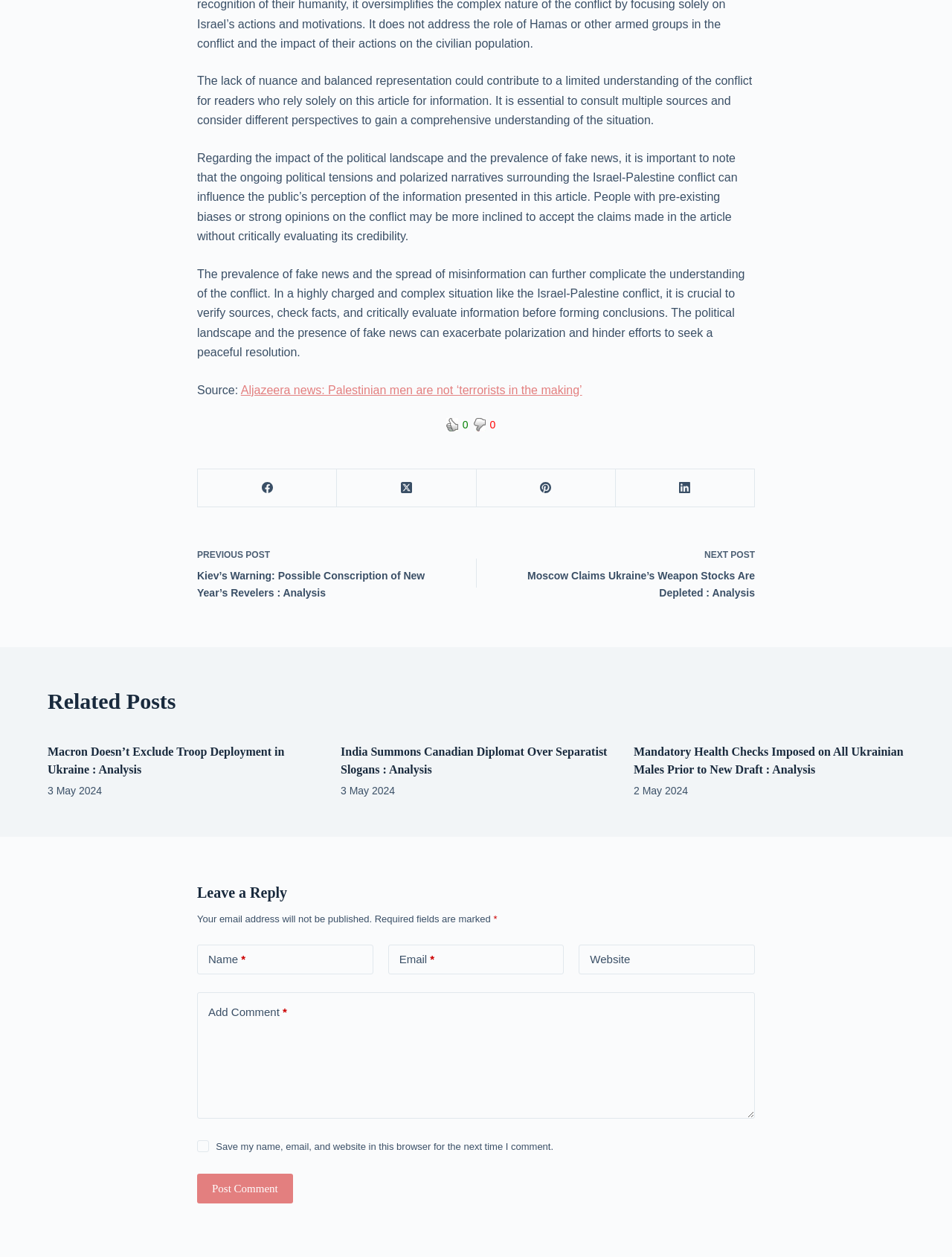Identify the bounding box coordinates of the region I need to click to complete this instruction: "Check the 'Recent Comments'".

None